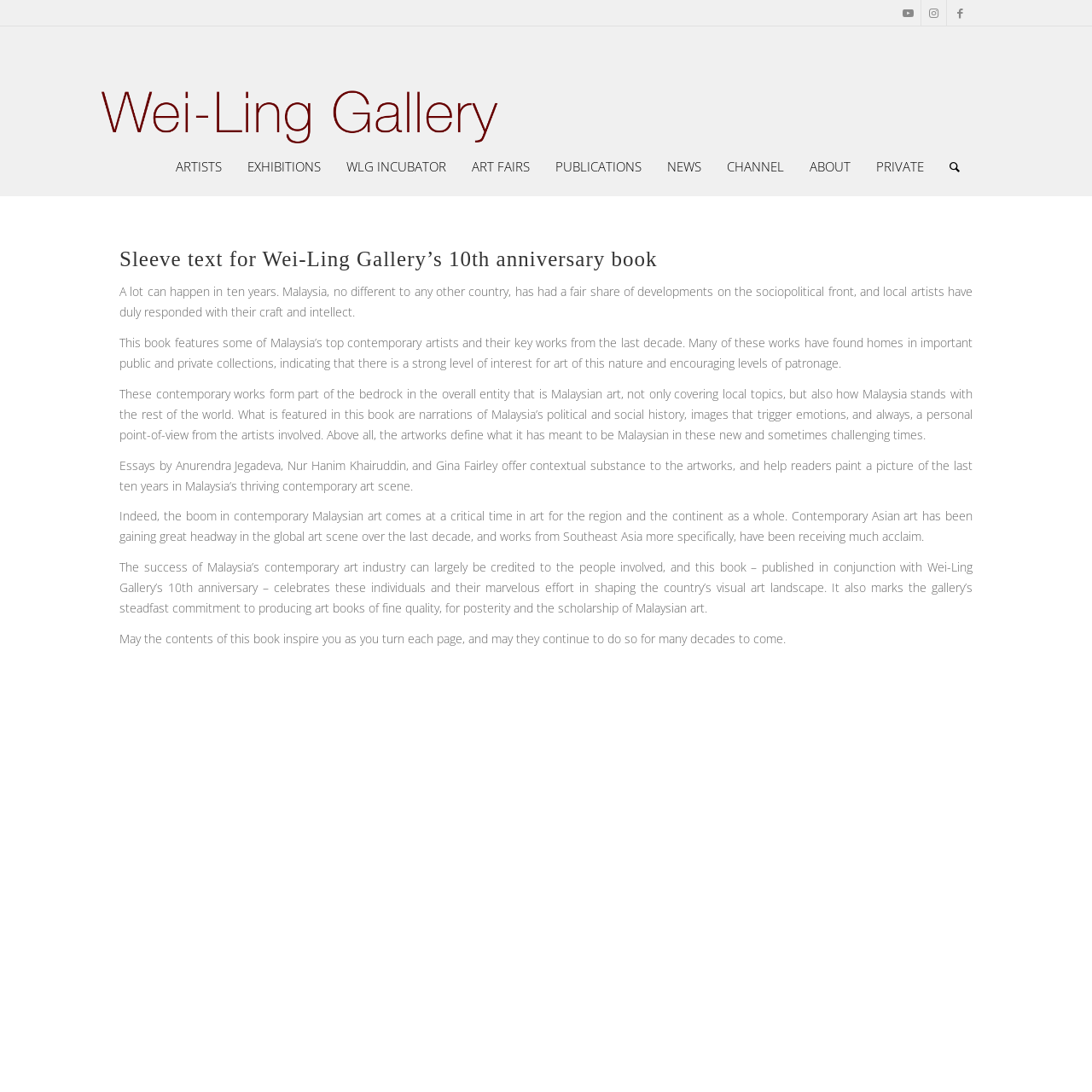What is the book about?
We need a detailed and exhaustive answer to the question. Please elaborate.

The book is about Malaysian contemporary art as it features some of Malaysia's top contemporary artists and their key works from the last decade. The book also celebrates the individuals involved in shaping the country's visual art landscape.